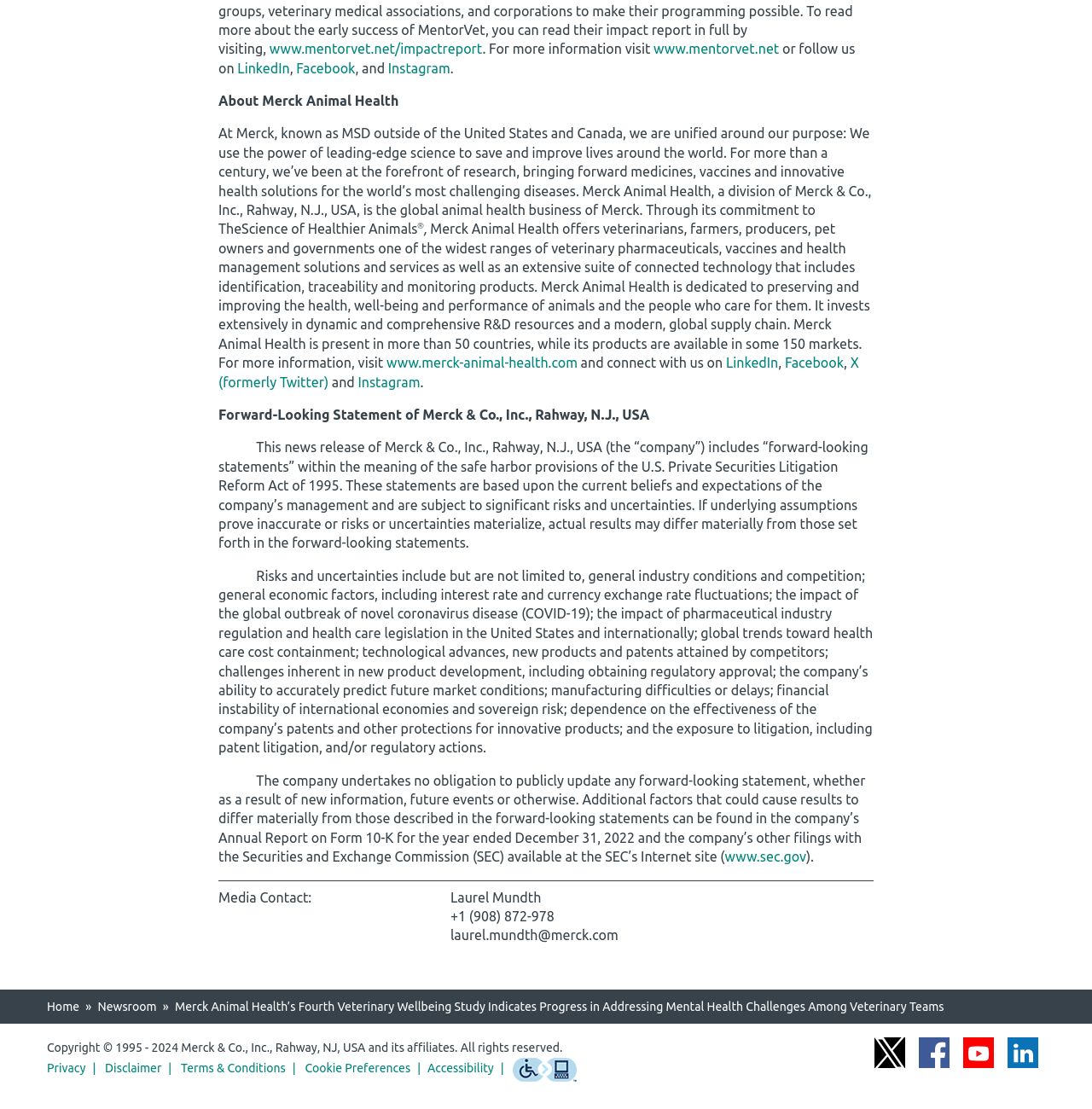What is the purpose of Merck Animal Health?
Using the image, respond with a single word or phrase.

To save and improve lives